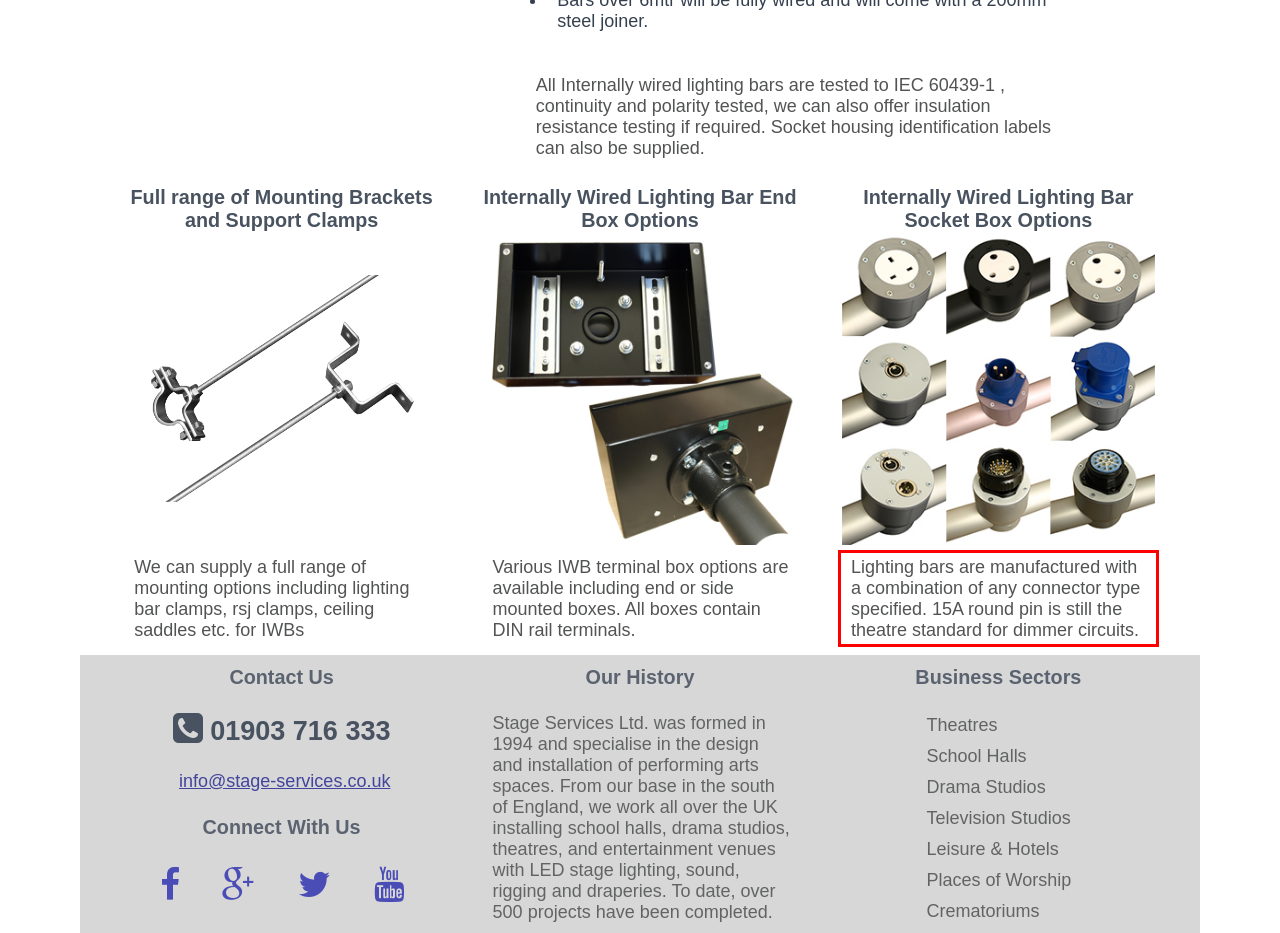Given the screenshot of a webpage, identify the red rectangle bounding box and recognize the text content inside it, generating the extracted text.

Lighting bars are manufactured with a combination of any connector type specified. 15A round pin is still the theatre standard for dimmer circuits.